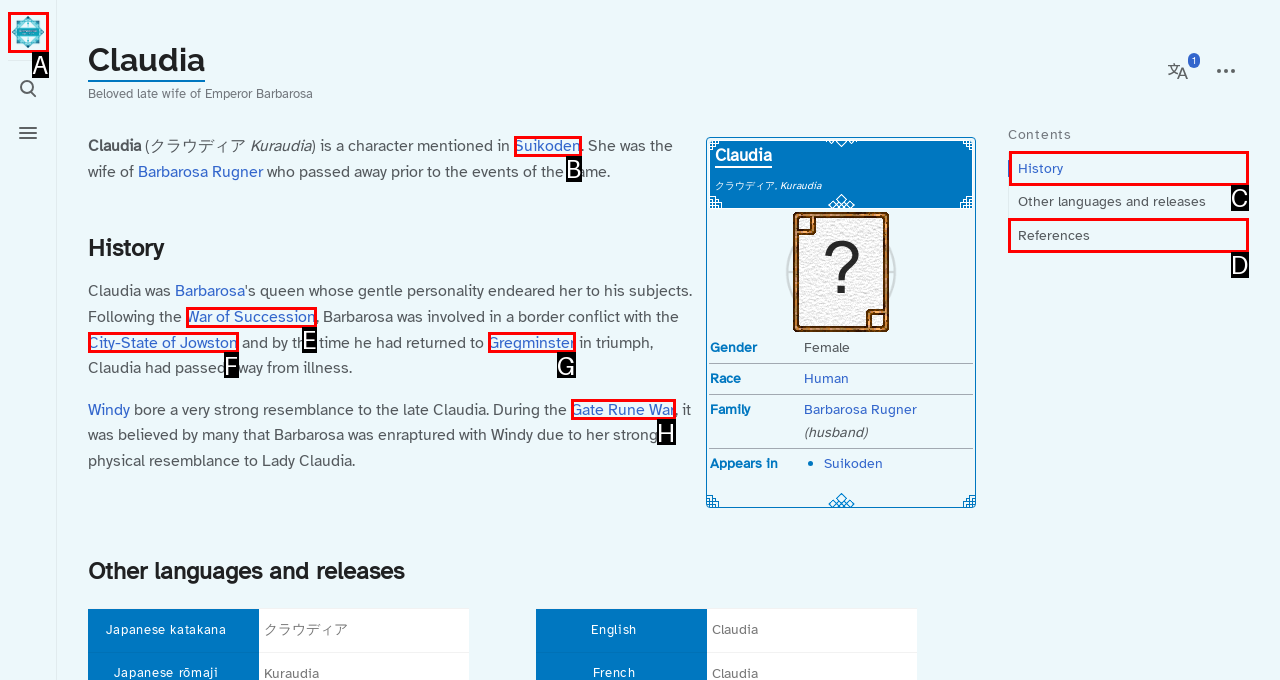Determine which letter corresponds to the UI element to click for this task: Go to References
Respond with the letter from the available options.

D